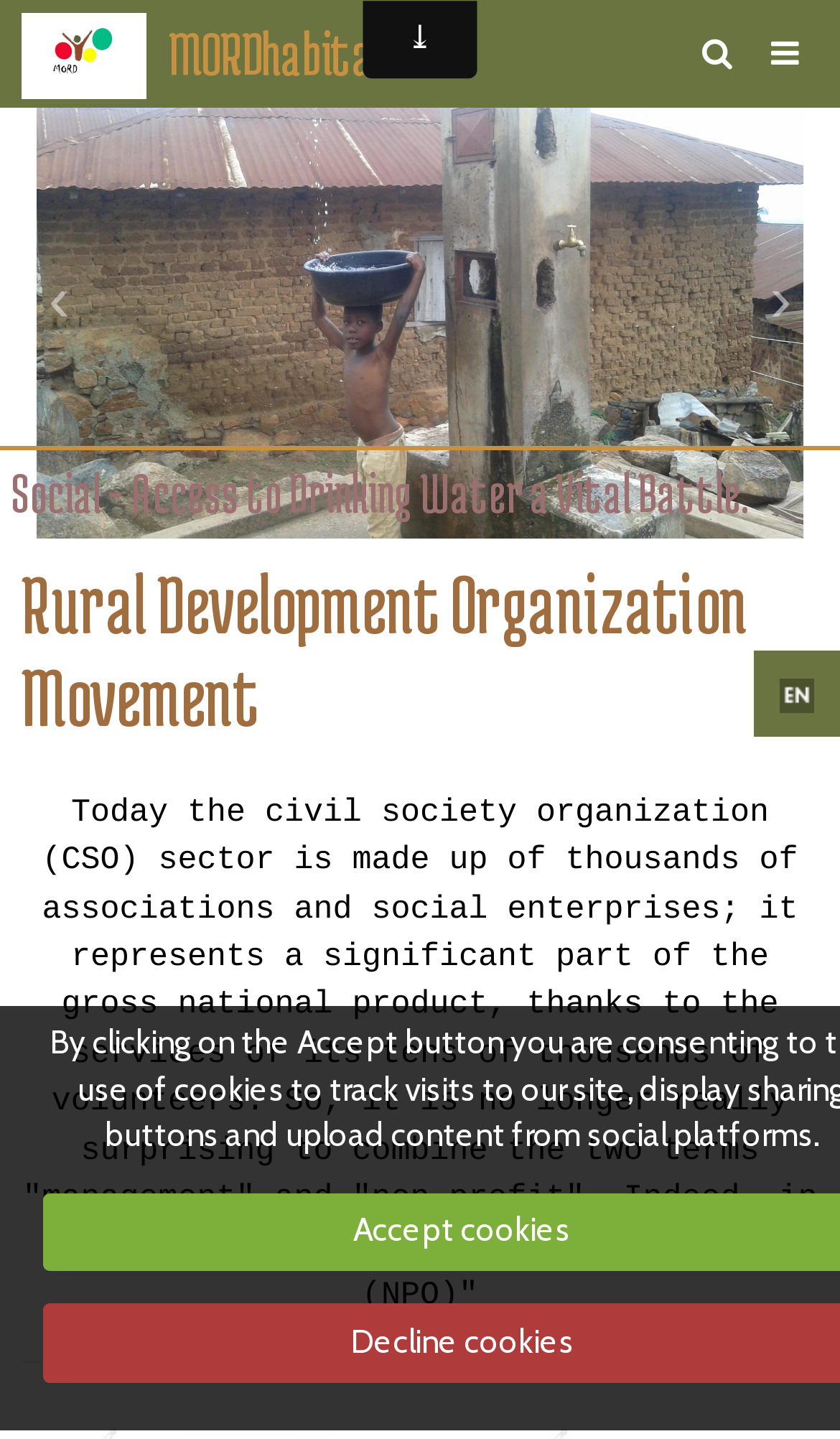Based on the provided description, "parent_node: MORDhabitat", find the bounding box of the corresponding UI element in the screenshot.

[0.813, 0.015, 0.895, 0.06]